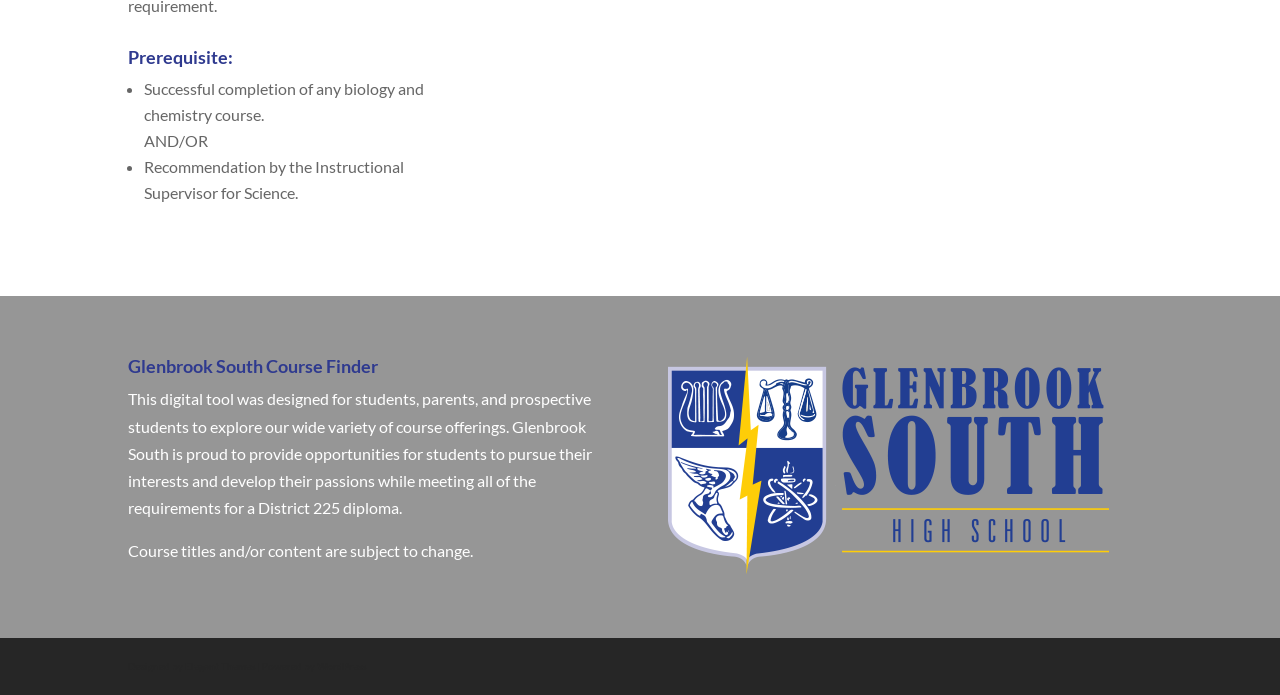Based on the description "WordPress", find the bounding box of the specified UI element.

[0.248, 0.95, 0.286, 0.967]